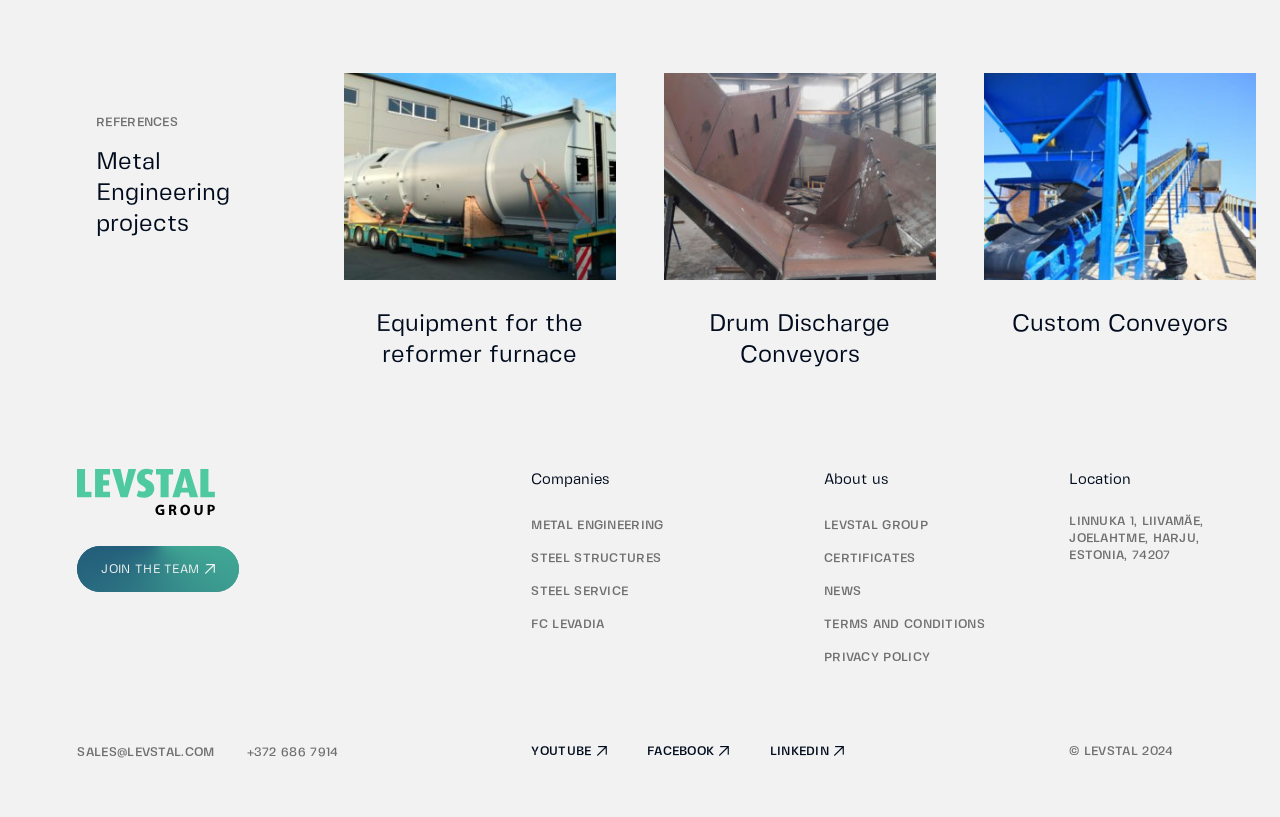Using the image as a reference, answer the following question in as much detail as possible:
What is the location of the company?

I found the company's location by looking at the links on the webpage, specifically the one that says 'LINNUKA 1, LIIVAMÄE, JOELAHTME, HARJU, ESTONIA, 74207' which is located at the bottom right of the page under the 'Location' section.